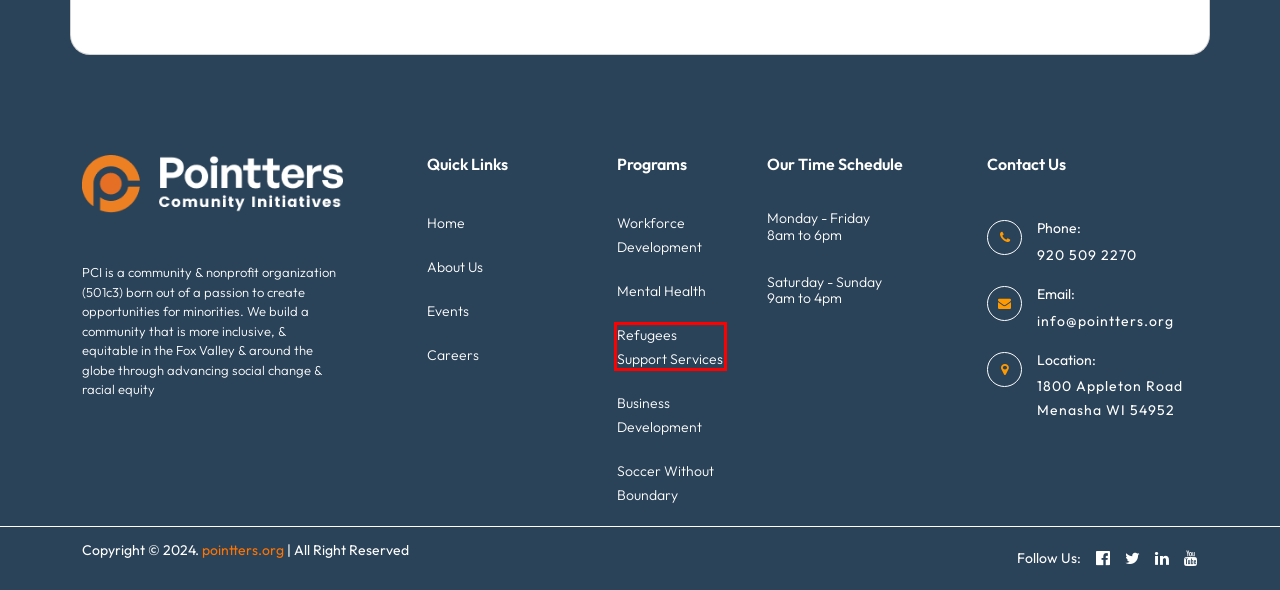Please examine the screenshot provided, which contains a red bounding box around a UI element. Select the webpage description that most accurately describes the new page displayed after clicking the highlighted element. Here are the candidates:
A. Home - Pointters Community Initiatives
B. Programs - Pointters Community Initiatives
C. Mental Health - Pointters Community Initiatives
D. Business Development - Pointters Community Initiatives
E. Workforce Development - Pointters Community Initiatives
F. Soccer Without Boundary
G. About Us - Pointters Community Initiatives
H. Careers - Pointters Community Initiatives

B